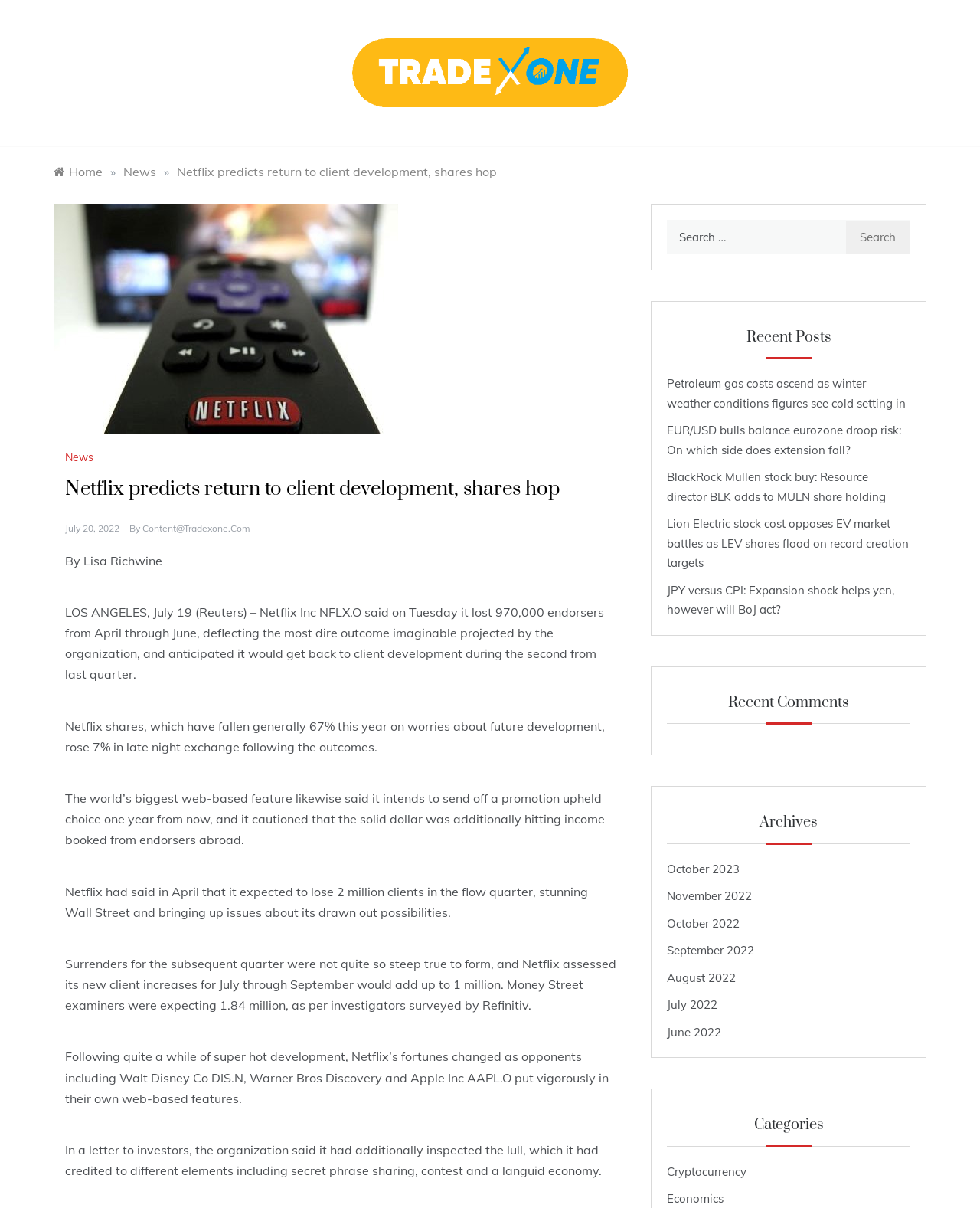What is the date of the main article?
Examine the image and give a concise answer in one word or a short phrase.

July 20, 2022